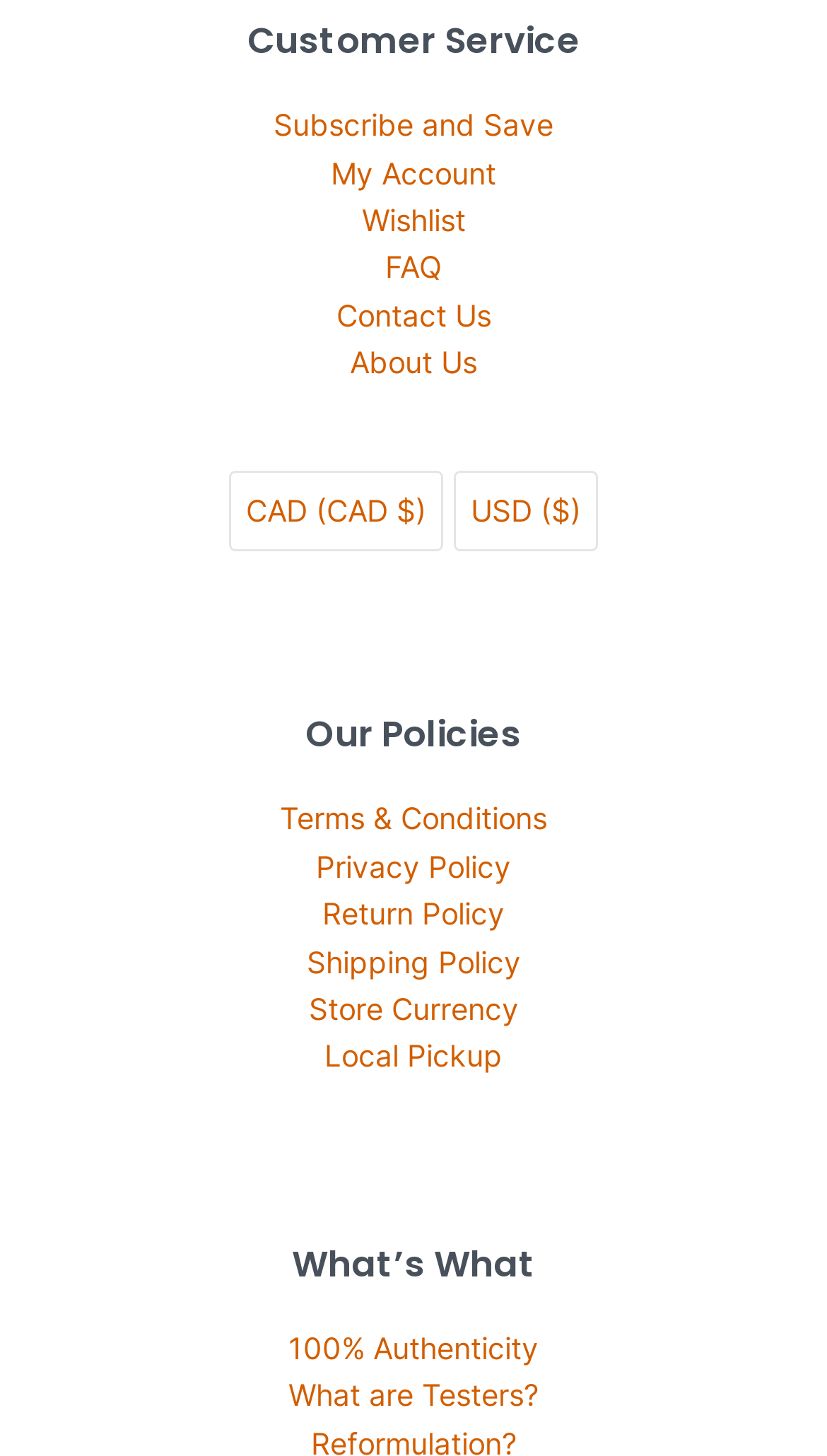Given the content of the image, can you provide a detailed answer to the question?
What are the available policies on the webpage?

The webpage provides links to various policies, including Terms & Conditions, Privacy Policy, Return Policy, and Shipping Policy, which are essential for customers to understand before making a purchase.